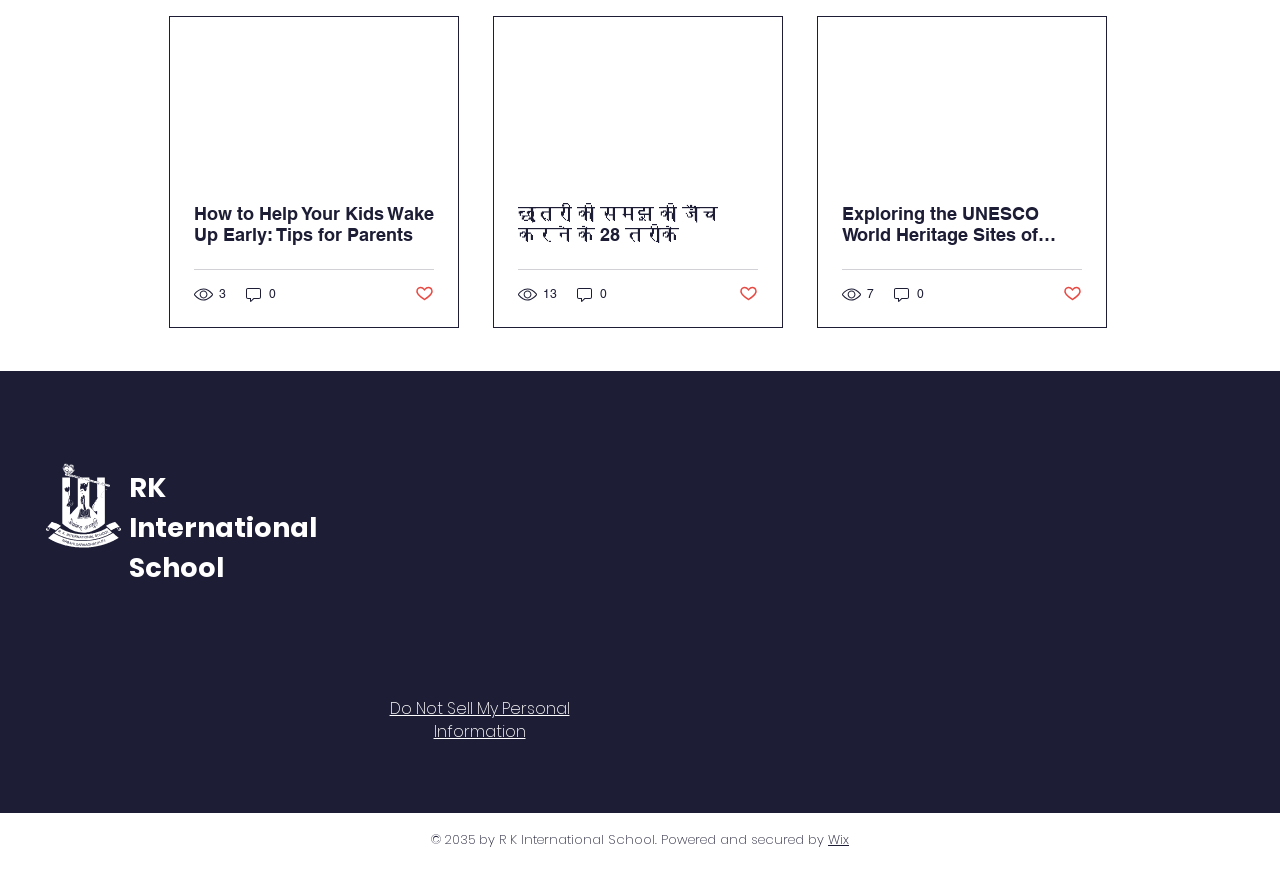Using the provided description: "parent_node: Email * aria-describedby="email-notes" name="email"", find the bounding box coordinates of the corresponding UI element. The output should be four float numbers between 0 and 1, in the format [left, top, right, bottom].

None